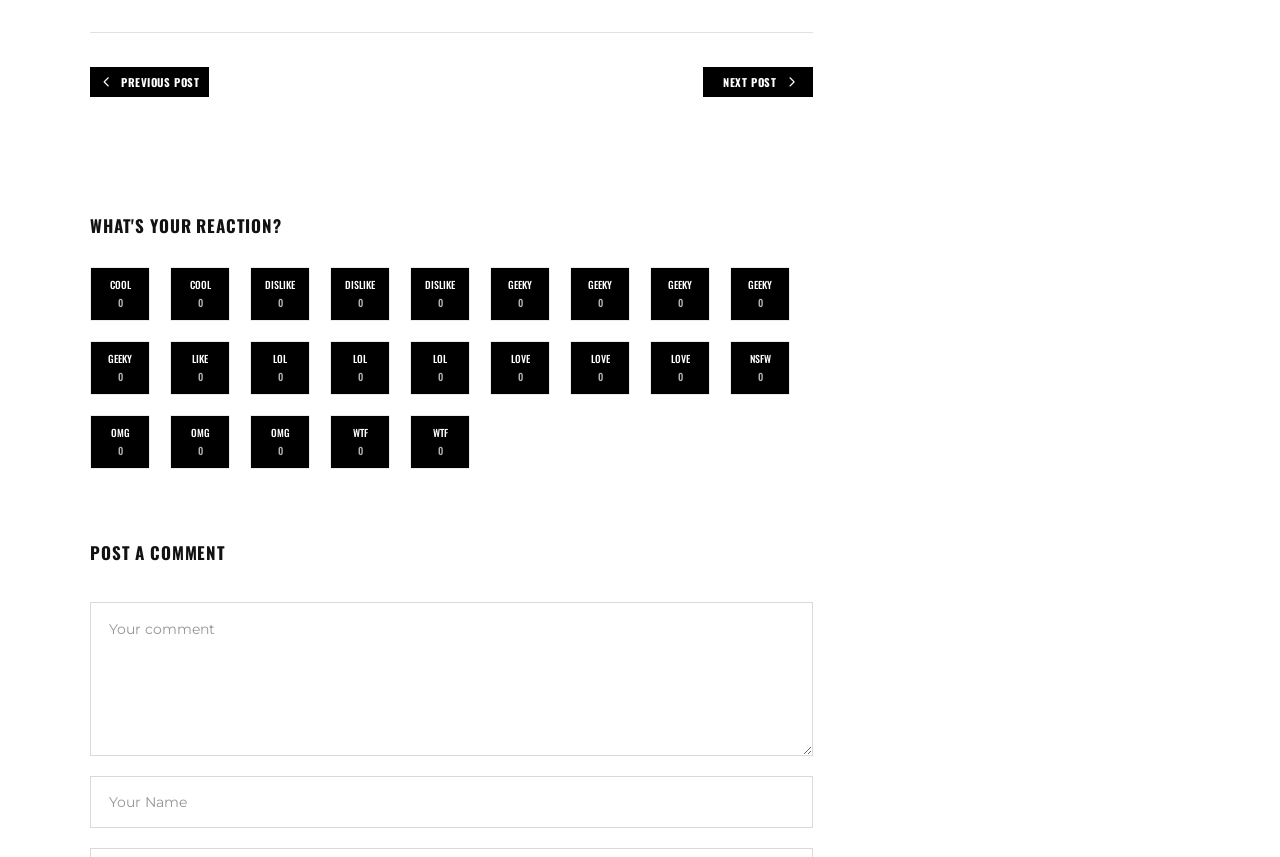Could you determine the bounding box coordinates of the clickable element to complete the instruction: "React with 'COOL'"? Provide the coordinates as four float numbers between 0 and 1, i.e., [left, top, right, bottom].

[0.07, 0.312, 0.117, 0.375]